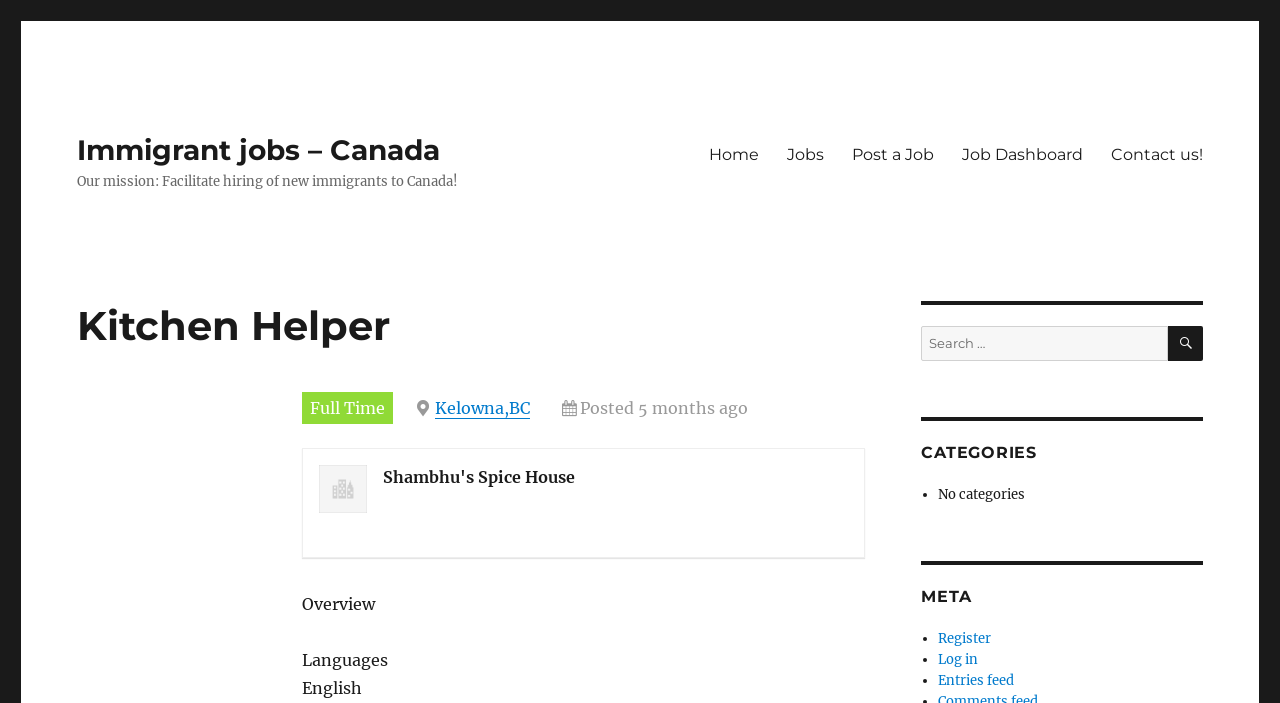Locate and provide the bounding box coordinates for the HTML element that matches this description: "Log in".

[0.733, 0.926, 0.764, 0.95]